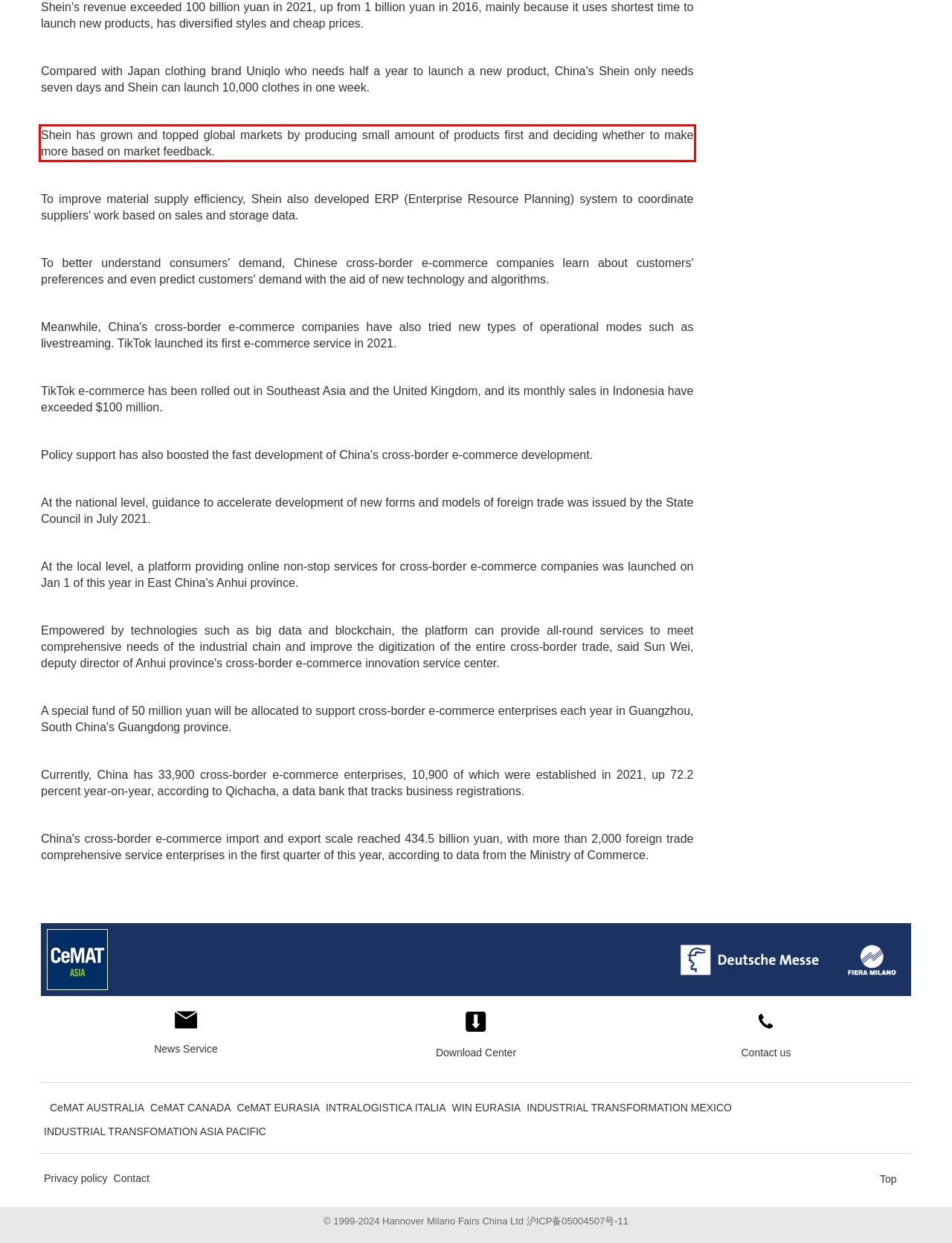You are provided with a screenshot of a webpage featuring a red rectangle bounding box. Extract the text content within this red bounding box using OCR.

Shein has grown and topped global markets by producing small amount of products first and deciding whether to make more based on market feedback.